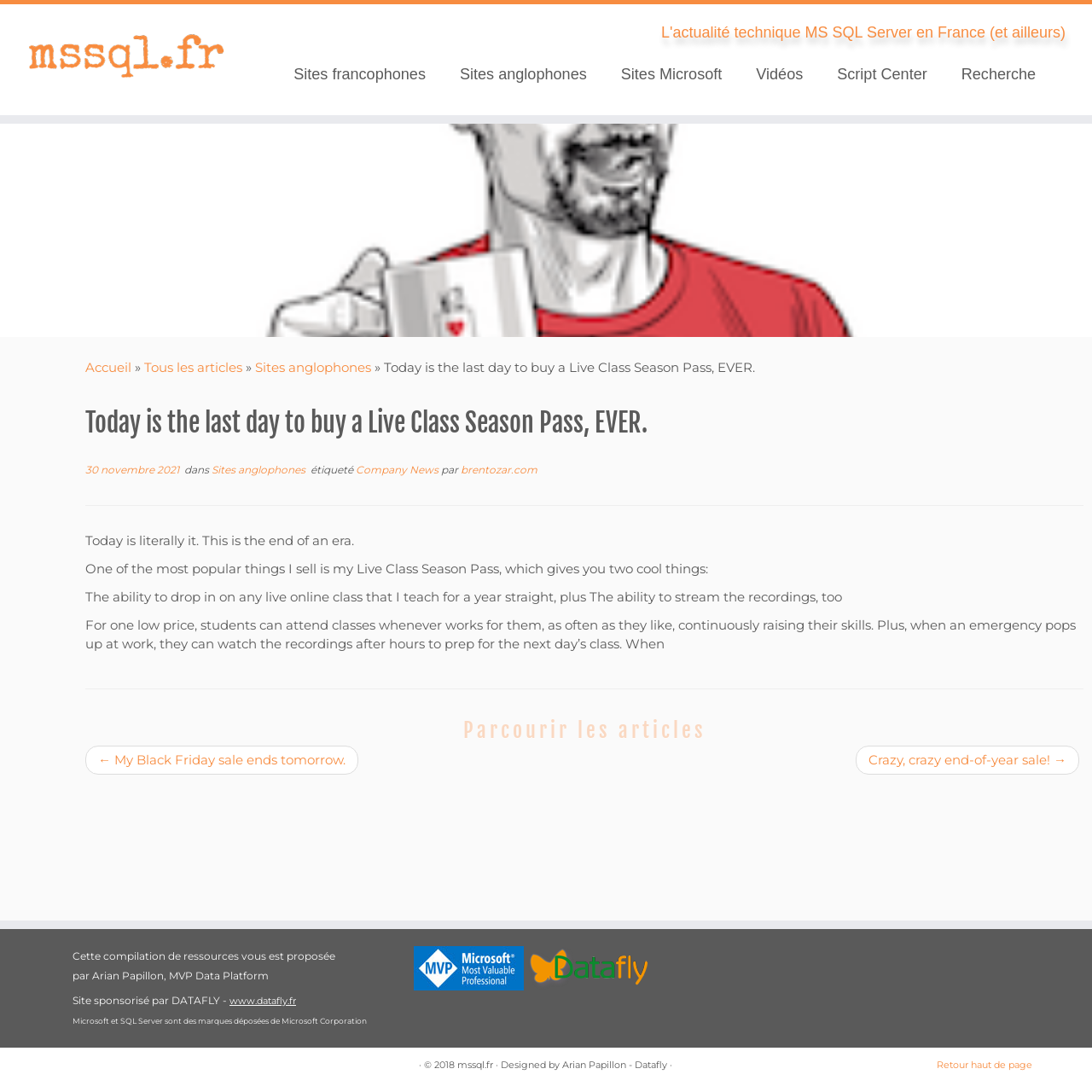Please determine the bounding box coordinates for the element that should be clicked to follow these instructions: "Go to the 'Sites anglophones' page".

[0.265, 0.056, 0.405, 0.08]